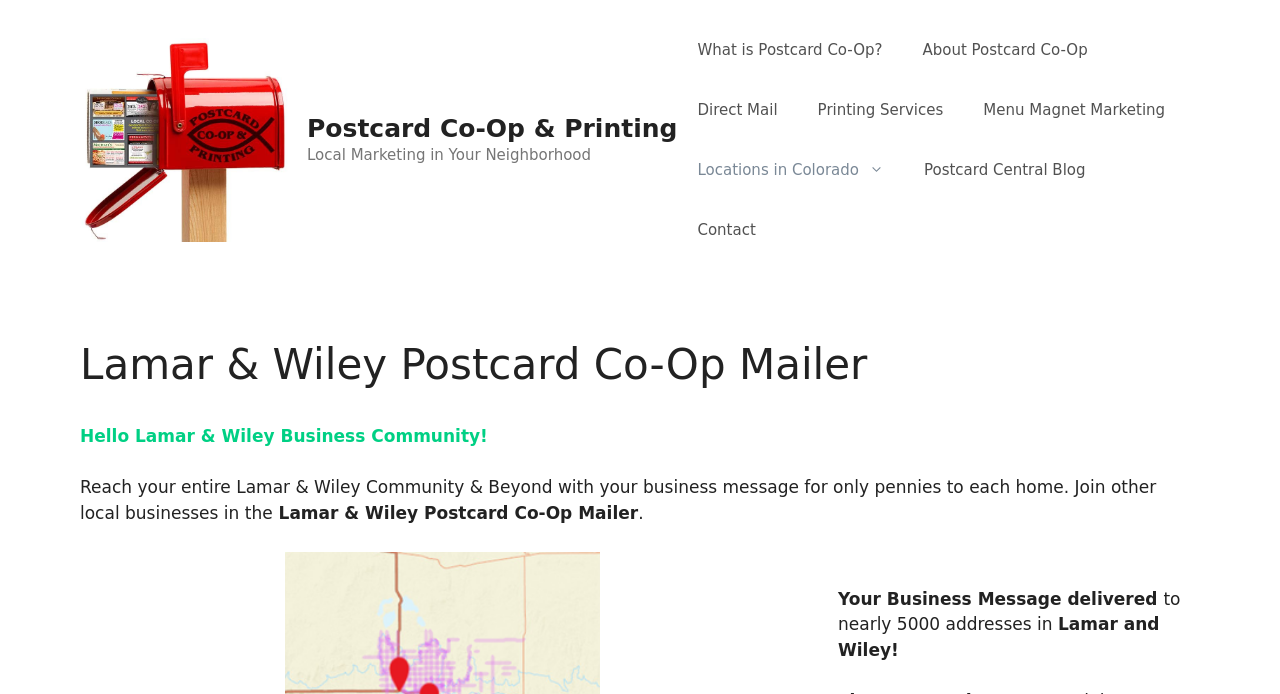Provide the bounding box coordinates of the section that needs to be clicked to accomplish the following instruction: "Click on the 'What is Postcard Co-Op?' link."

[0.529, 0.029, 0.705, 0.115]